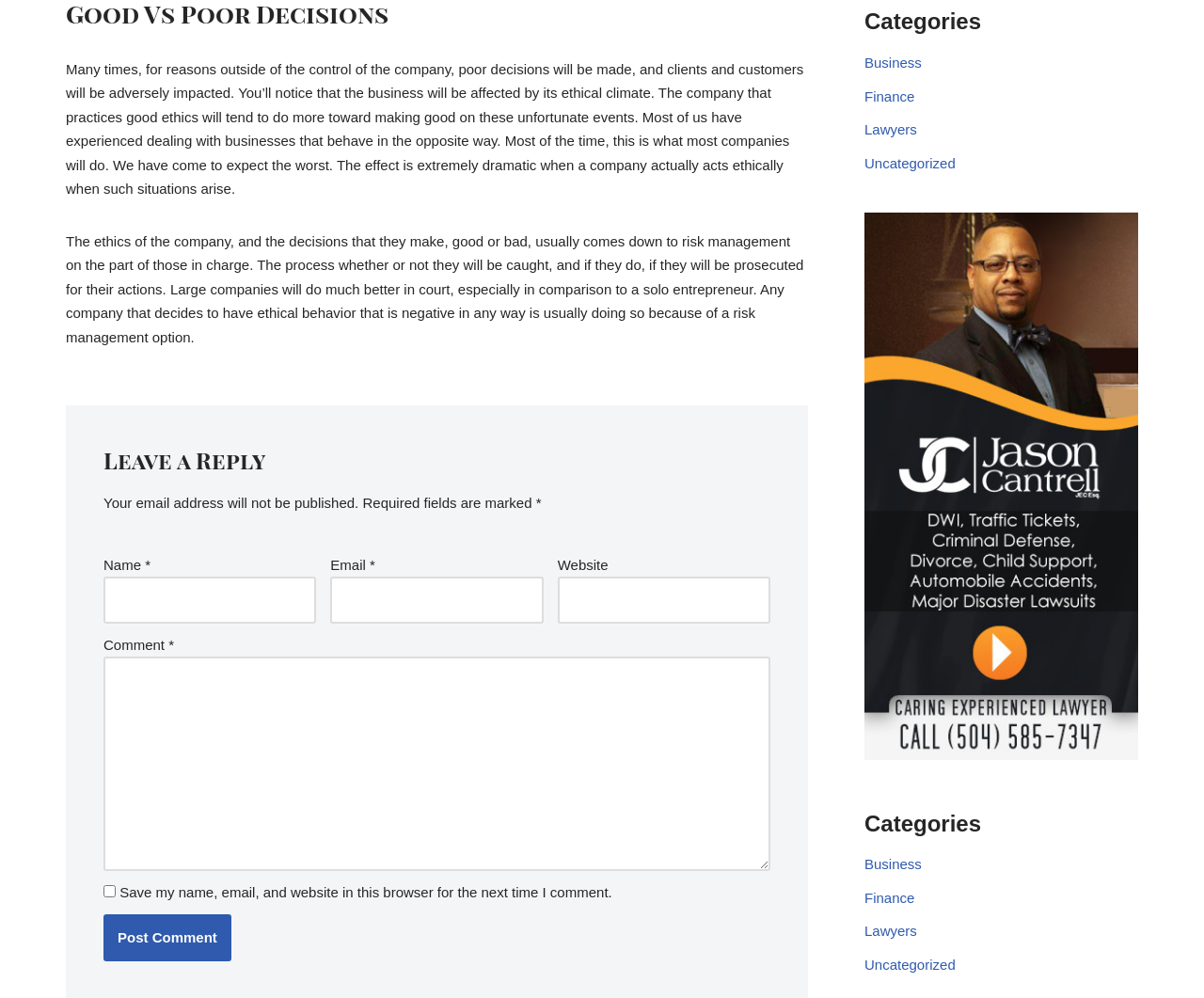Locate the bounding box coordinates of the clickable region necessary to complete the following instruction: "Click the 'Listen Live in separate player' link". Provide the coordinates in the format of four float numbers between 0 and 1, i.e., [left, top, right, bottom].

None